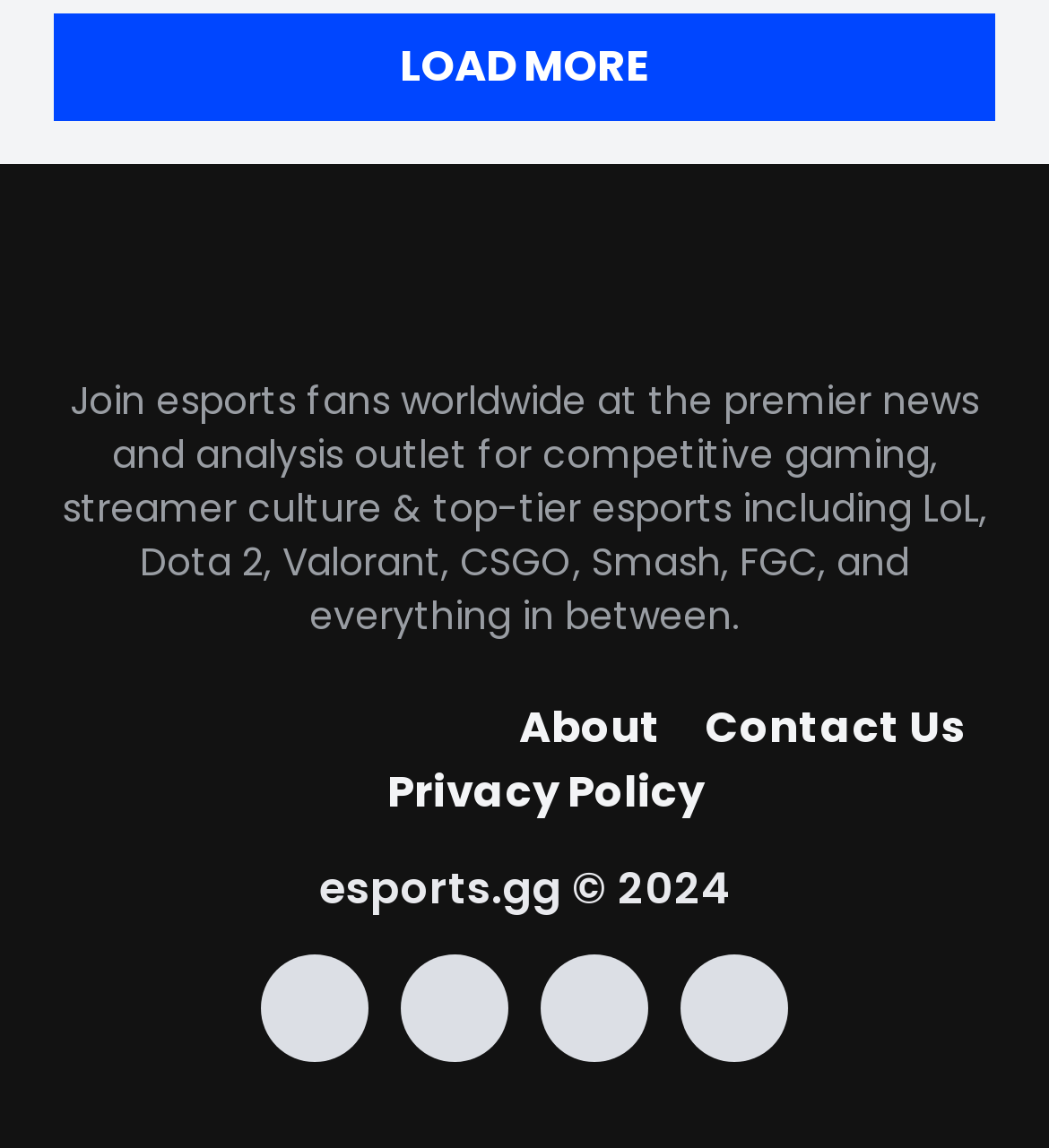How many social media icons are there?
Give a single word or phrase as your answer by examining the image.

3